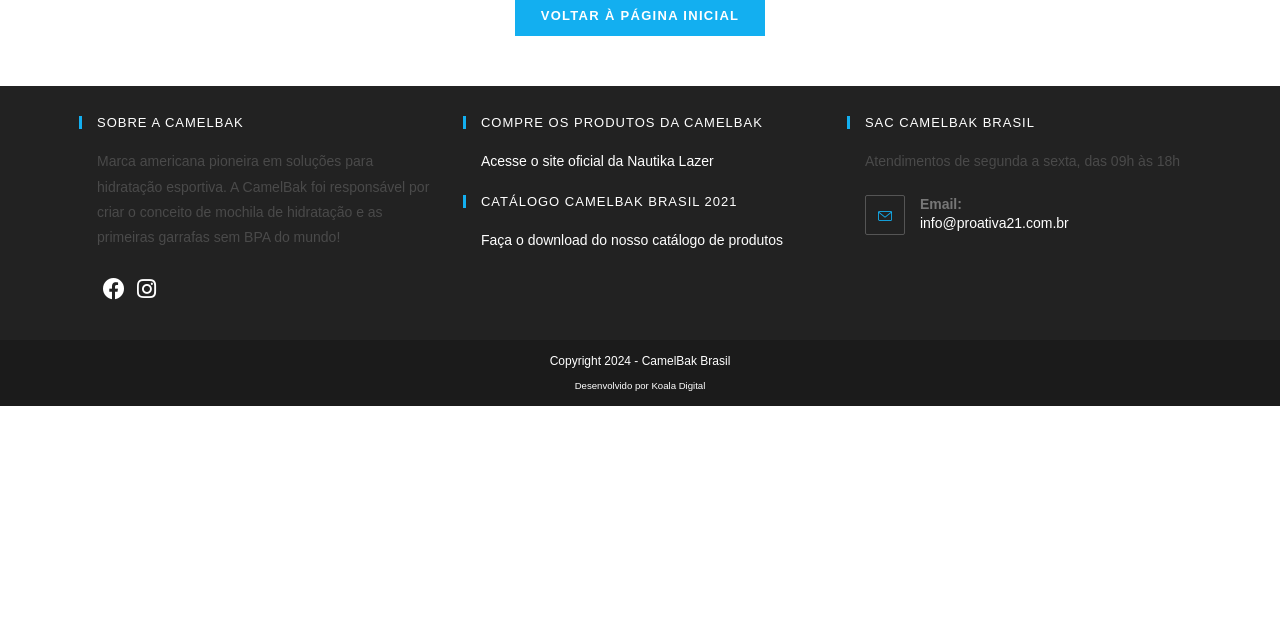Based on the element description: "info@proativa21.com.br", identify the bounding box coordinates for this UI element. The coordinates must be four float numbers between 0 and 1, listed as [left, top, right, bottom].

[0.719, 0.336, 0.835, 0.361]